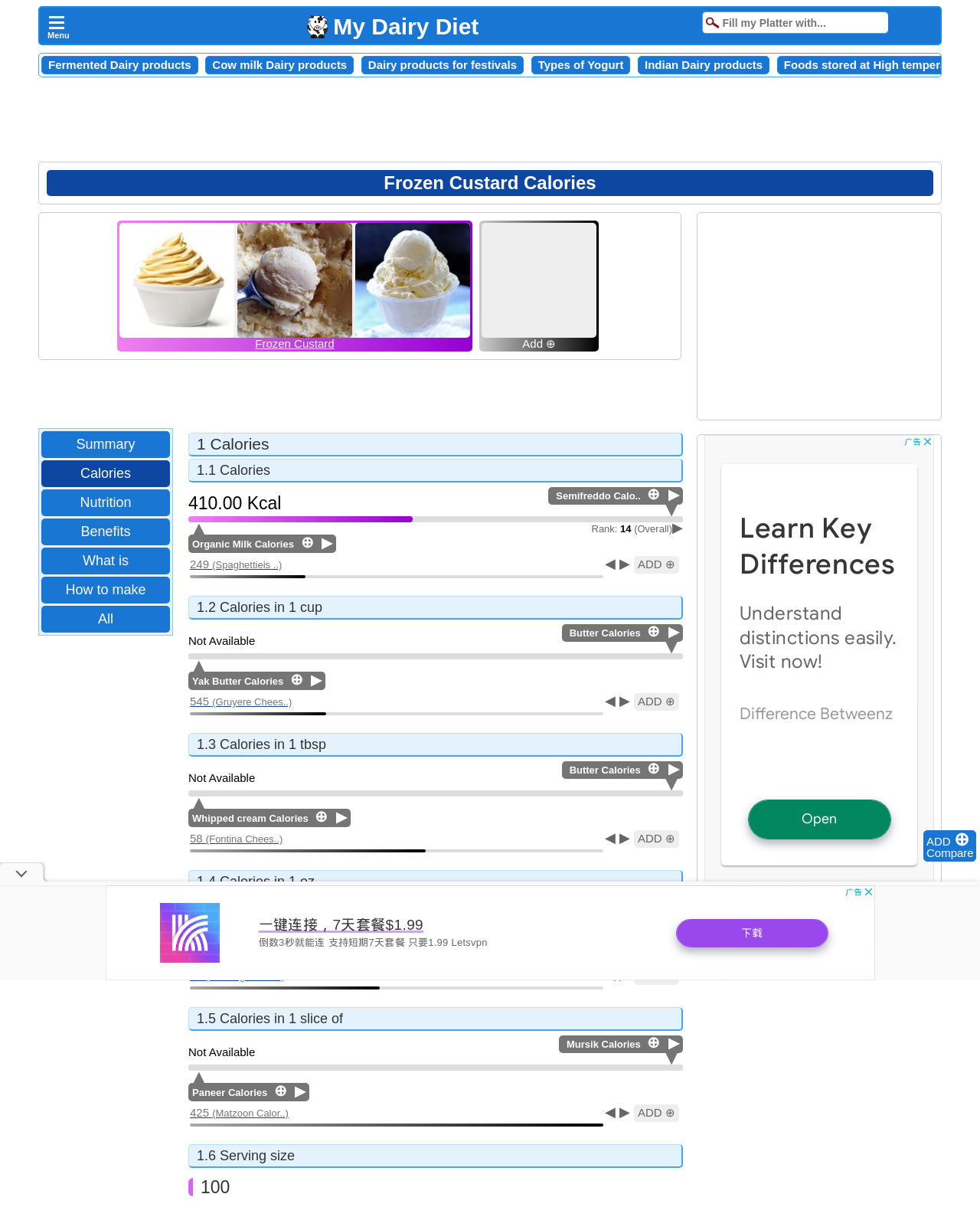Give a succinct answer to this question in a single word or phrase: 
What is the calorie count of Frozen Custard per 100g?

410.00 Kcal